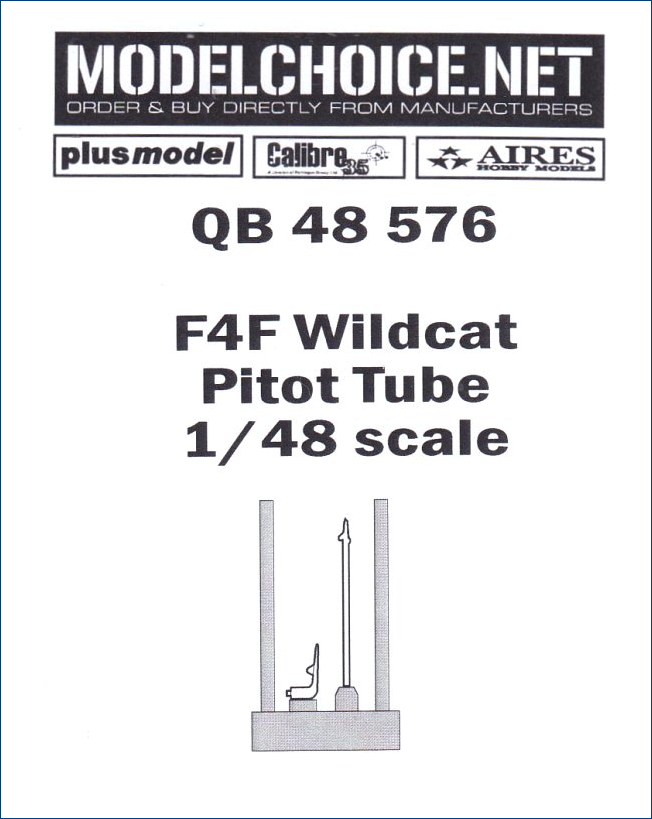Describe the scene depicted in the image with great detail.

The image showcases the product packaging for the F4F Wildcat pitot tube, specifically designed for model enthusiasts. It prominently features the model number "QB 48 576" along with the scale of 1/48. The design includes a clear illustration of the pitot tube, which is used to measure airspeed in aircraft models. Above this, the branding of the website "MODELCHOICE.NET" is displayed, accompanied by logos of associated brands, including plusmodel, Calibre 35, and Aires Hobby Model. The packaging emphasizes its purpose for enhancing model detail, particularly for the F4F Wildcat aircraft, appealing to hobbyists looking for high-quality component upgrades.